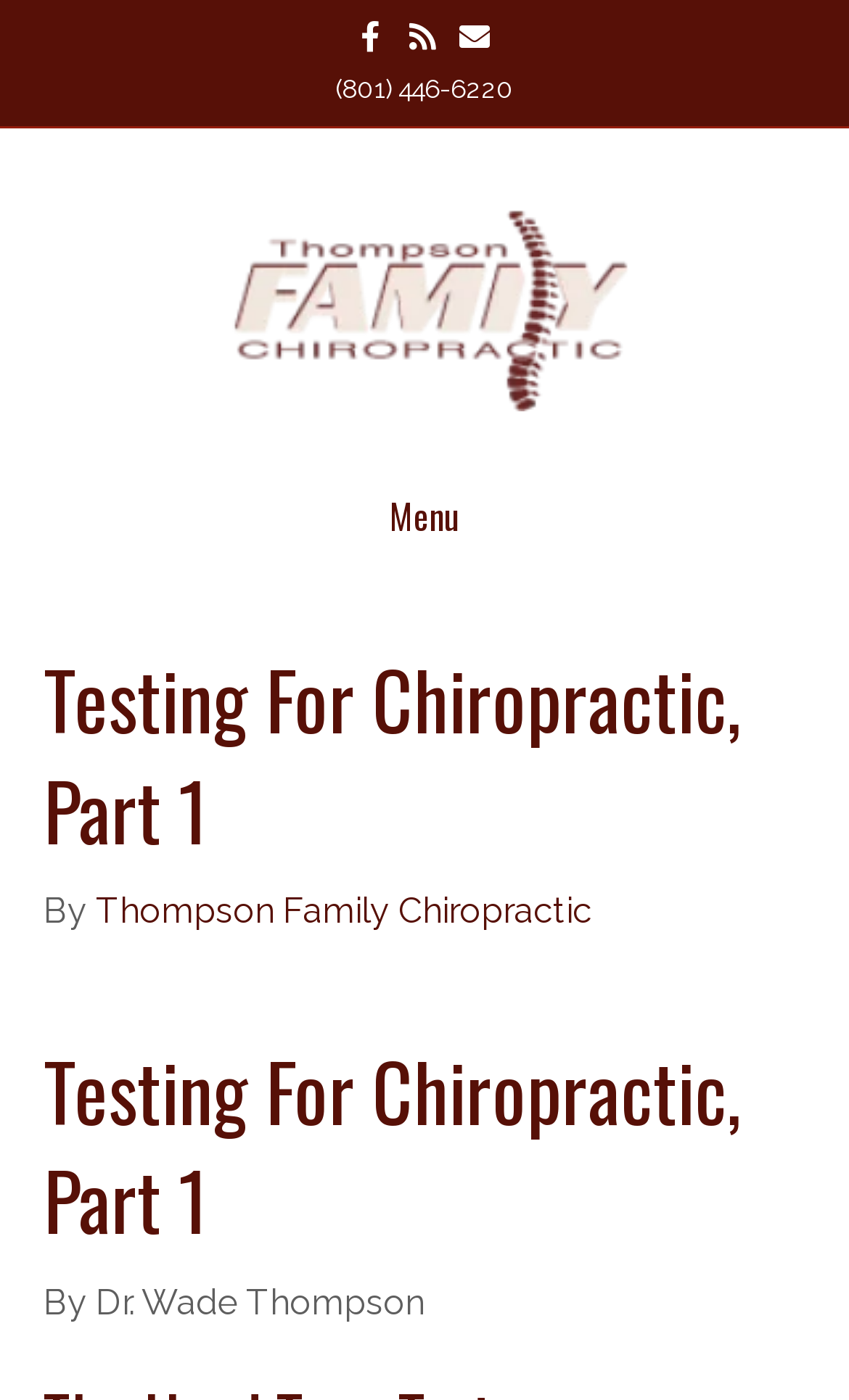What is the phone number on the webpage?
Answer with a single word or phrase, using the screenshot for reference.

(801) 446-6220